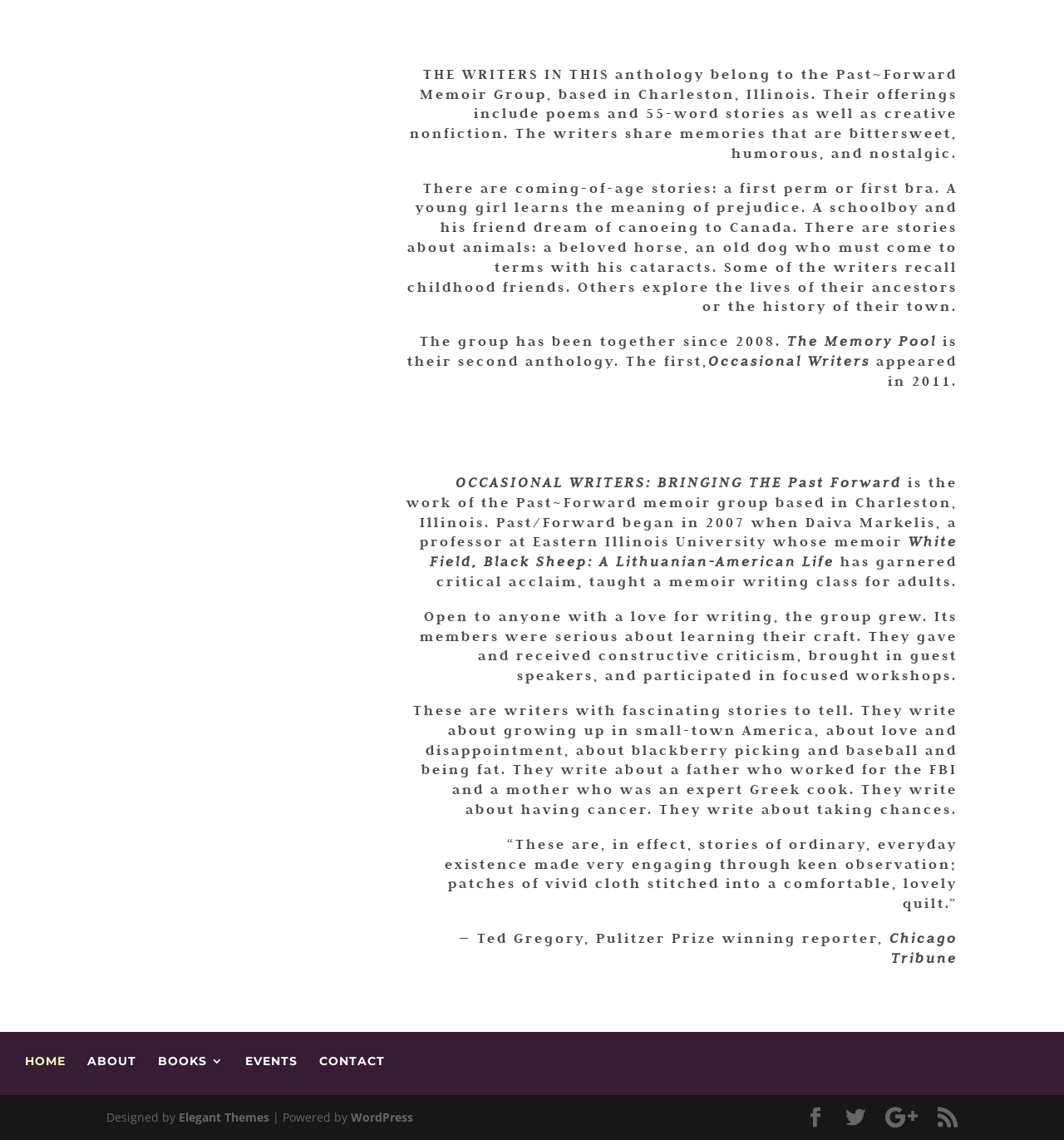What is the name of the Pulitzer Prize winning reporter?
Answer with a single word or phrase, using the screenshot for reference.

Ted Gregory